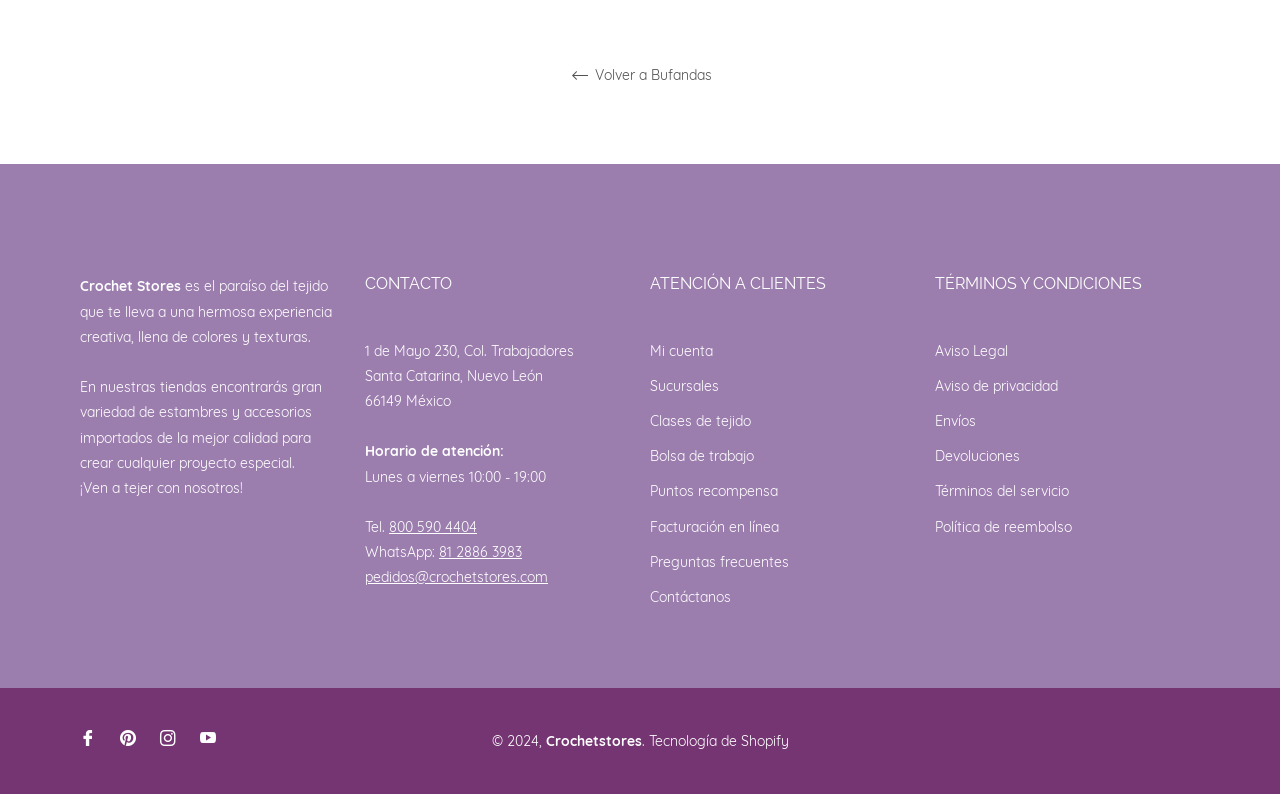What is the address of the store?
Look at the image and respond to the question as thoroughly as possible.

The address of the store can be found in the StaticText elements with the texts '1 de Mayo 230, Col. Trabajadores', 'Santa Catarina, Nuevo León', and '66149 México' at coordinates [0.285, 0.43, 0.448, 0.453], [0.285, 0.462, 0.424, 0.485], and [0.285, 0.494, 0.352, 0.516] respectively.